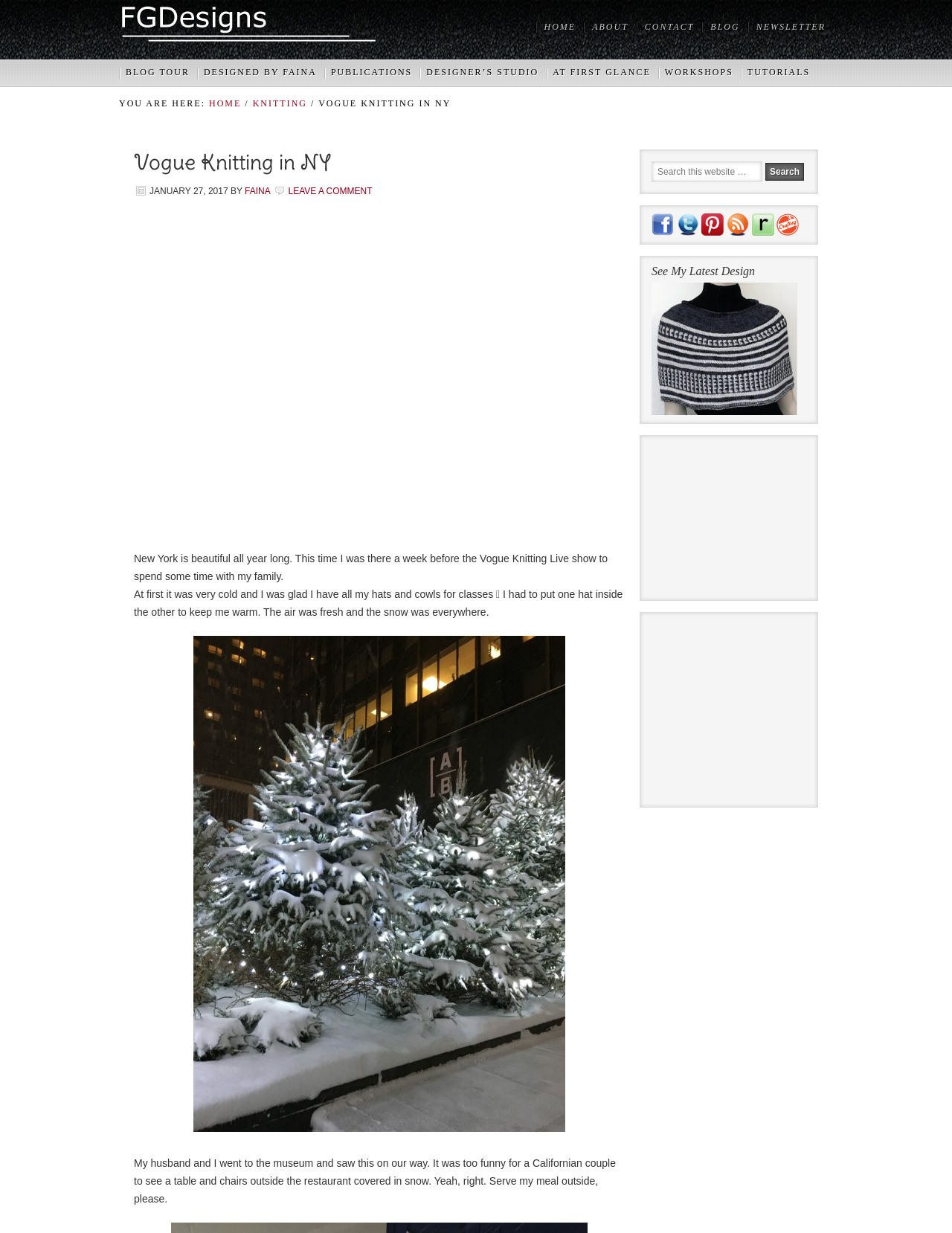What is the name of the event mentioned in the blog post?
Please interpret the details in the image and answer the question thoroughly.

I found the answer by reading the text of the blog post, which mentions that the author was in New York a week before the Vogue Knitting Live show, suggesting that it is an event related to knitting.